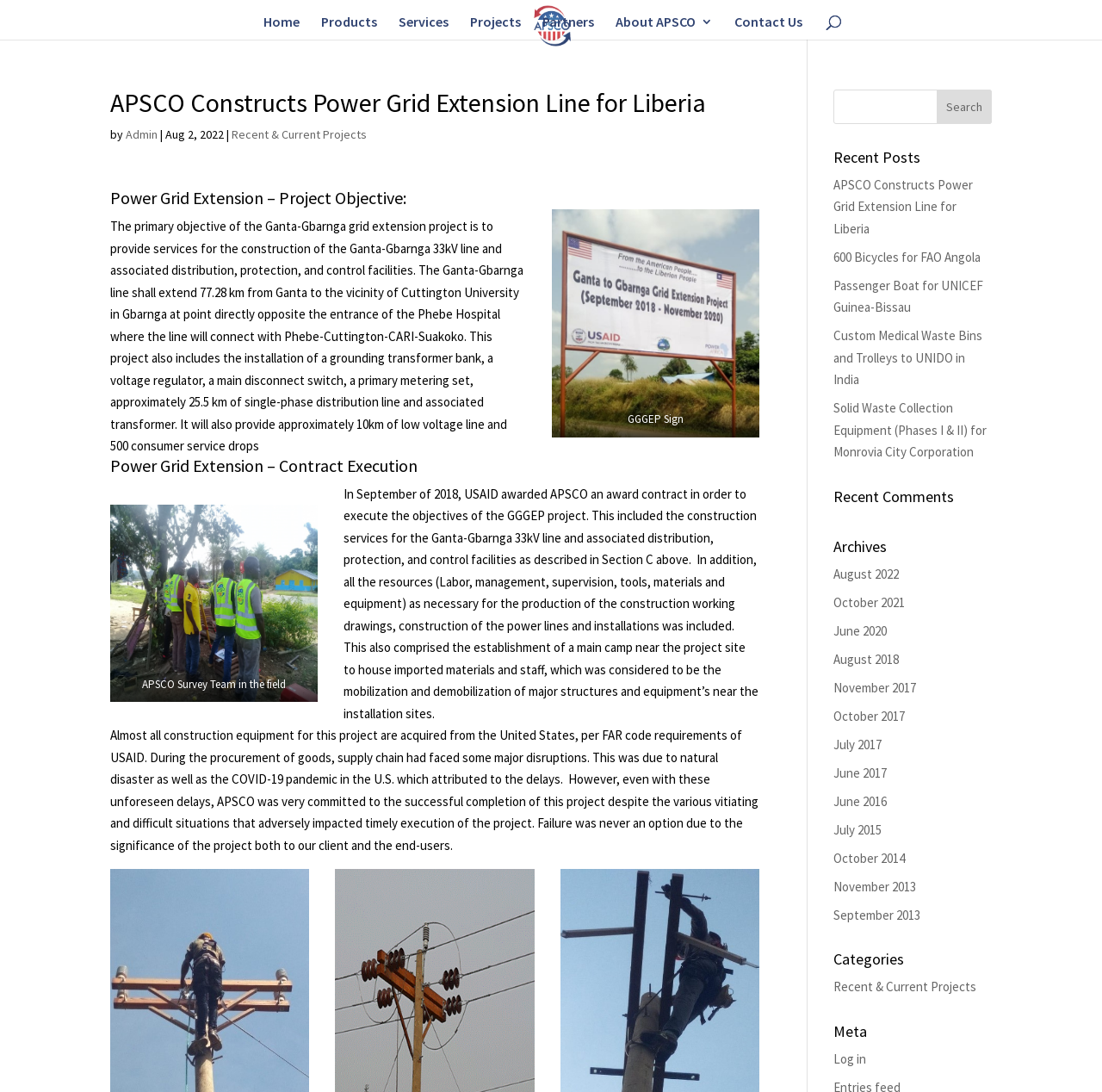Locate the bounding box coordinates of the element you need to click to accomplish the task described by this instruction: "View the 'Recent & Current Projects' page".

[0.21, 0.116, 0.333, 0.13]